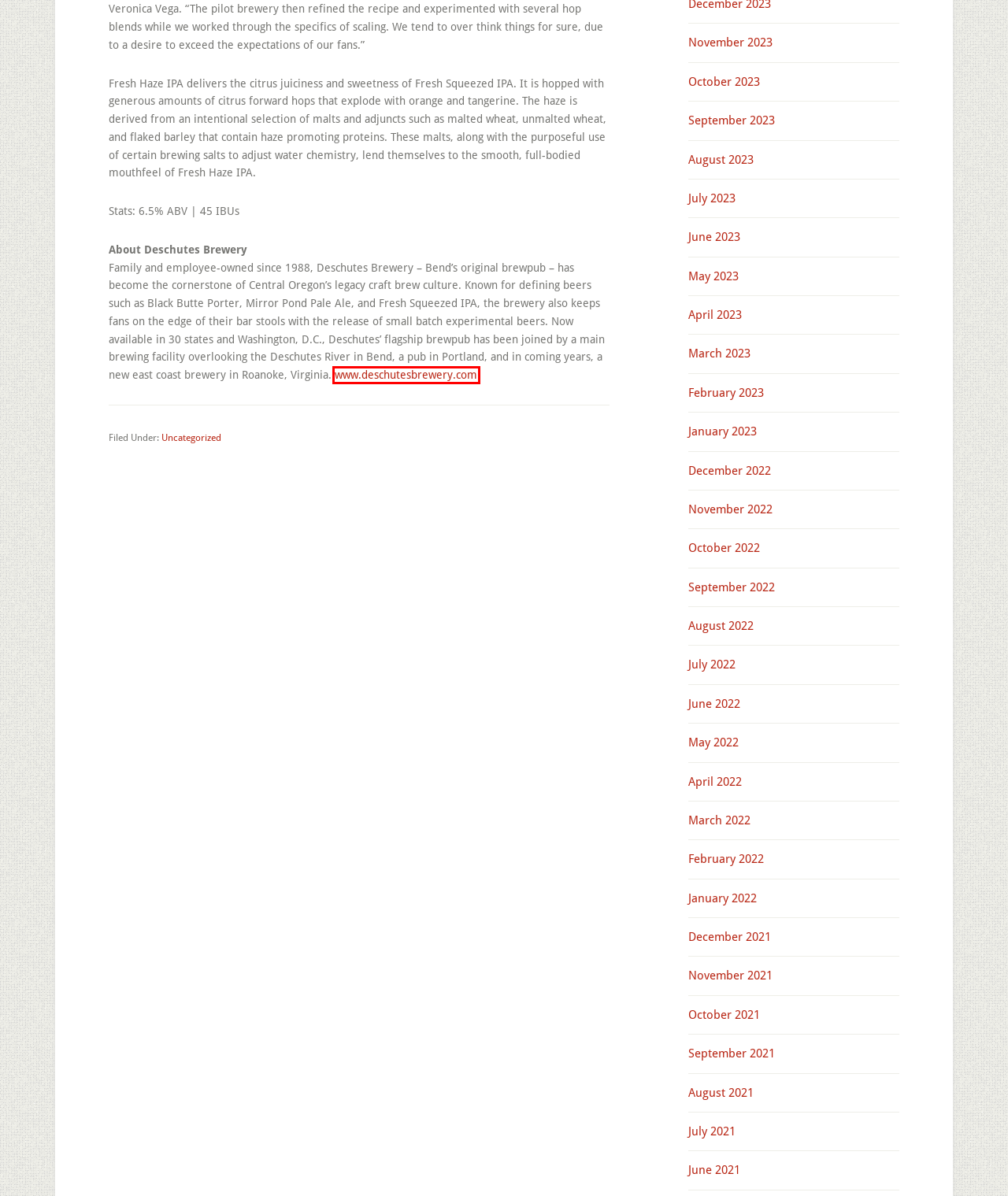You have a screenshot of a webpage with a red rectangle bounding box around a UI element. Choose the best description that matches the new page after clicking the element within the bounding box. The candidate descriptions are:
A. 2013 Great American Beer Festival Medal Winners and Breweries of the Year - Beer Info
B. DeschutesBrewery
C. Great American Beer Festival October 10-12, 2024
D. U.S. Open Beer Championship - Judging the World's Best Beers
E. 2016 GABF - Beer Info
F. 2022 World Beer Cup Medal Winners - Beer Info
G. Top 10 Hybrid and Specialty Beers - Beer Info
H. Top 10 Barrel Aged Ales and Lagers - Beer Info

B